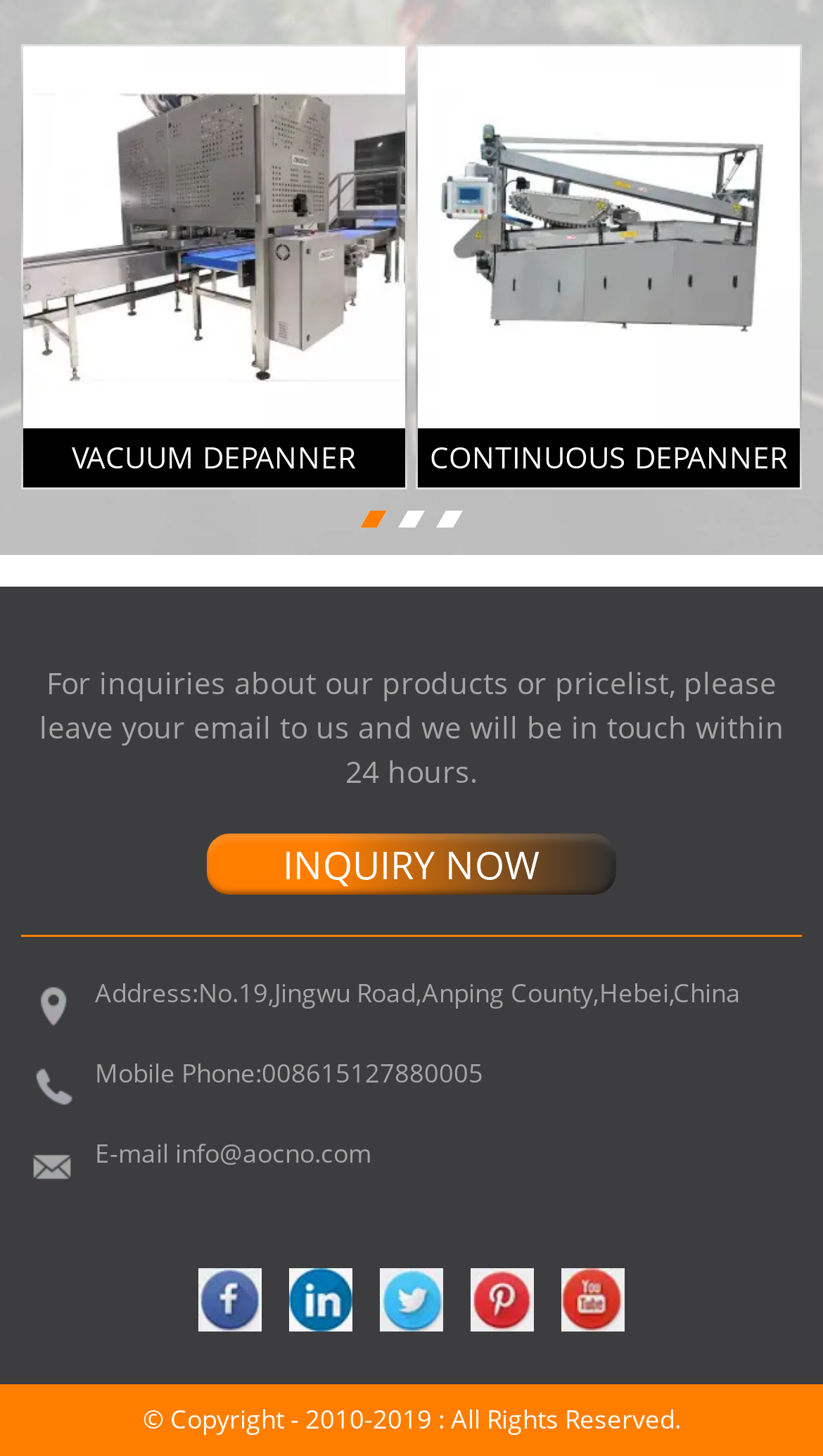What is the company's email address?
Analyze the image and deliver a detailed answer to the question.

The webpage provides contact information, including an email address, which is 'info@aocno.com'.